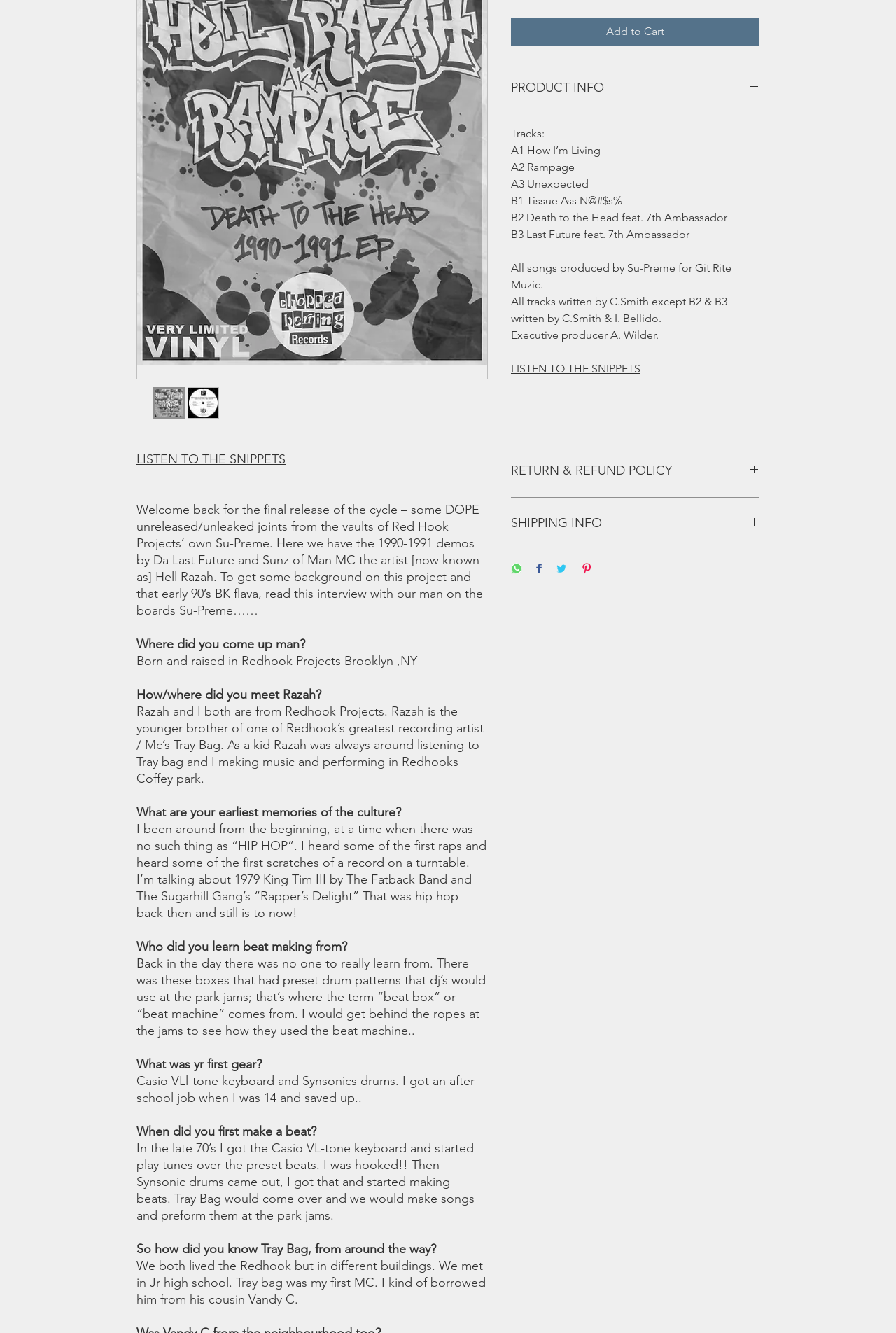Using the element description: "Affiliate disclaimer:", determine the bounding box coordinates. The coordinates should be in the format [left, top, right, bottom], with values between 0 and 1.

None